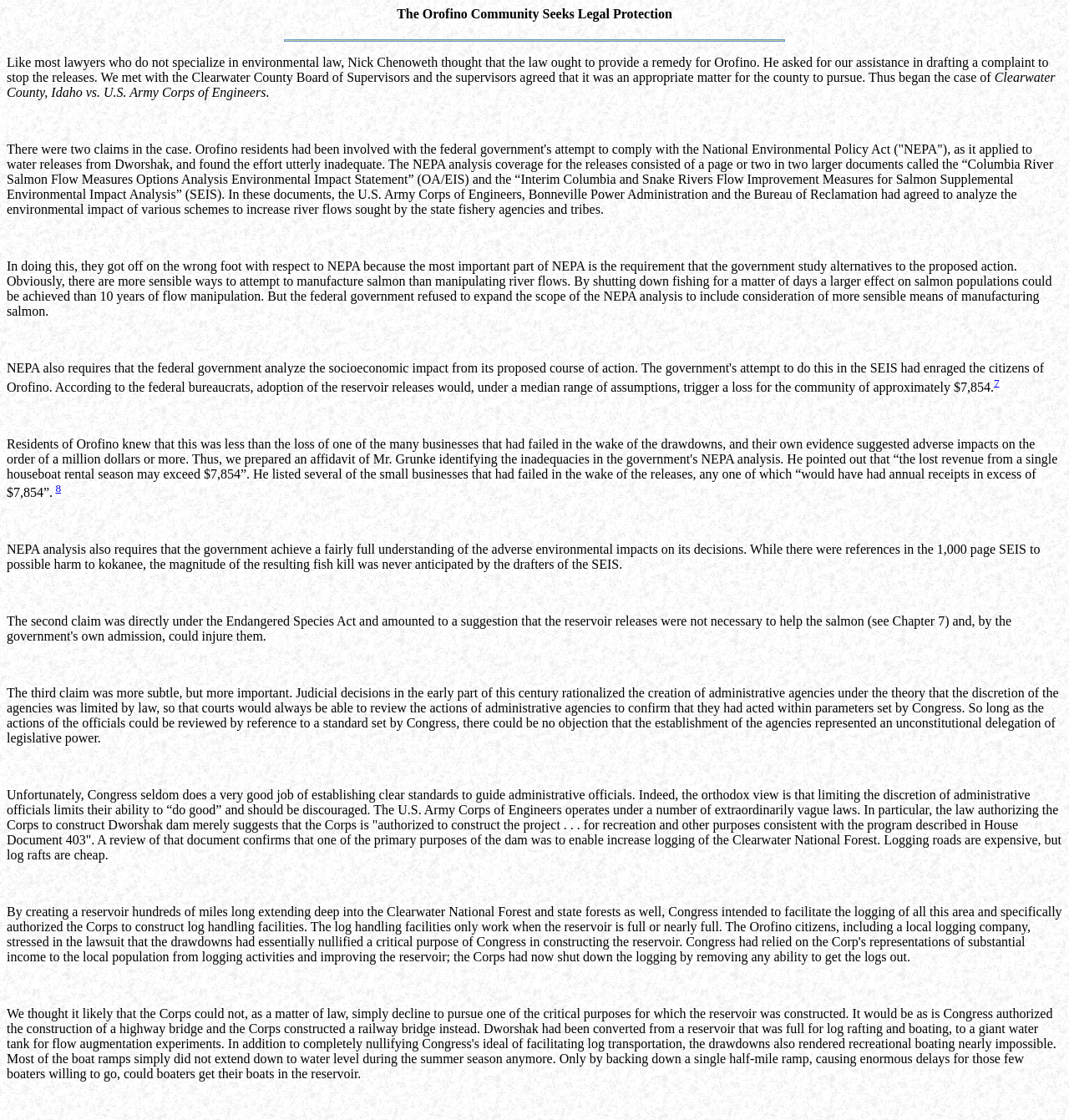Write a detailed summary of the webpage, including text, images, and layout.

The webpage appears to be an article or a blog post discussing a legal case related to environmental issues in Orofino, Idaho. At the top of the page, there is a heading that reads "The Orofino Community Seeks Legal Protection". Below the heading, there is an image that takes up about half of the page's width.

The main content of the page is a series of paragraphs that describe the legal case. The text is dense and informative, with no clear headings or subheadings. The paragraphs are arranged in a linear fashion, with each one building on the previous one to tell a story.

The first paragraph introduces the case, mentioning a lawyer named Nick Chenoweth and the Clearwater County Board of Supervisors. The second paragraph provides more details about the case, including the title "Clearwater County, Idaho vs. U.S. Army Corps of Engineers".

The subsequent paragraphs delve deeper into the case, discussing the National Environmental Policy Act (NEPA) and its application to water releases from Dworshak dam. The text is heavy on legal jargon and technical terms, suggesting that the article is intended for an audience with some knowledge of environmental law.

There are two superscript links, labeled "7" and "8", which appear to be references or citations. They are positioned near the middle and bottom of the page, respectively.

Overall, the webpage appears to be a detailed and informative article about a specific legal case related to environmental issues in Idaho.